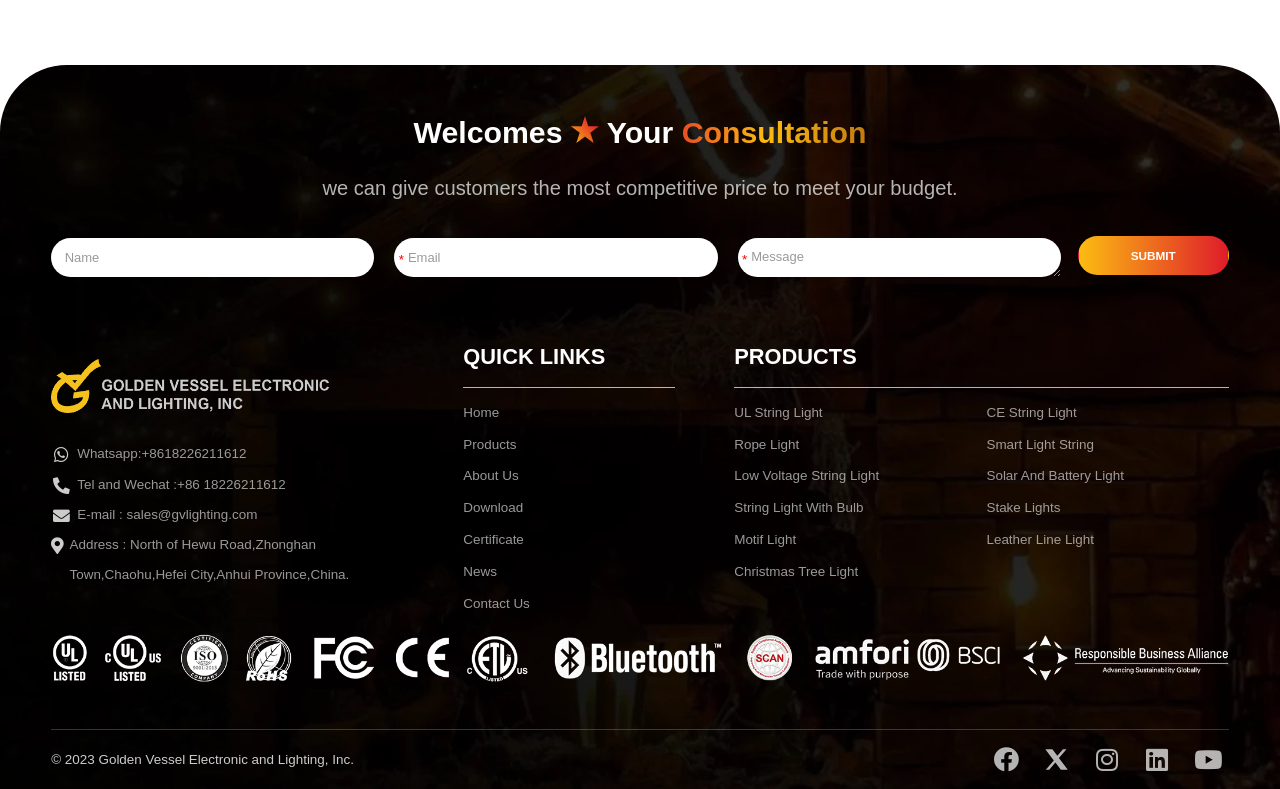How can customers contact the company?
Using the image as a reference, answer the question in detail.

The contact information is provided in the links section, which includes Whatsapp, Tel, Email, and Wechat. The specific contact details are +8618226211612 for Whatsapp and Tel, and sales@gvlighting.com for Email.